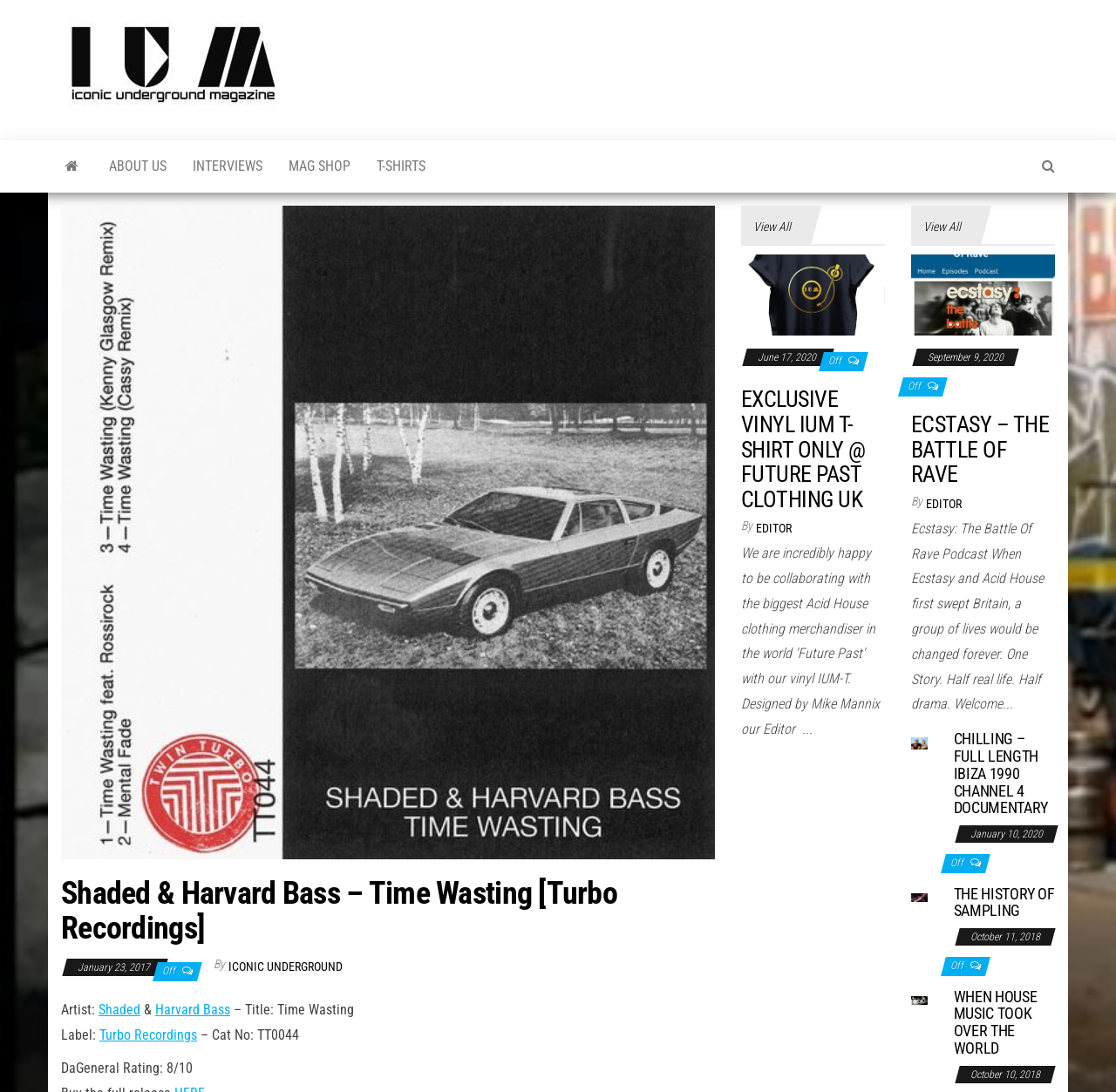Provide an in-depth caption for the elements present on the webpage.

The webpage is about Iconic Underground Magazine, a music and culture publication. At the top, there is a logo and a link to the magazine's homepage. Below the logo, there is a heading that reads "The Art of The Underground". 

On the top-left side, there are several links to different sections of the magazine, including "ABOUT US", "INTERVIEWS", "MAG SHOP", and "T-SHIRTS". On the top-right side, there is a search icon and a link to an unknown page.

The main content of the webpage is a music article about Shaded & Harvard Bass's song "Time Wasting" released on Turbo Recordings. The article includes the song's title, release date, artist and label information, and a rating of 8/10 by DaGeneral. 

Below the article, there are several links to other music-related content, including exclusive vinyl and t-shirt offers, and articles about the history of ecstasy and acid house, Ibiza 1990, and the history of sampling. Each of these links includes an image and a brief description. 

The webpage also includes several "View All" links, which suggest that there are more articles and content available on the website. Overall, the webpage is a music-focused blog with a variety of content related to underground music and culture.